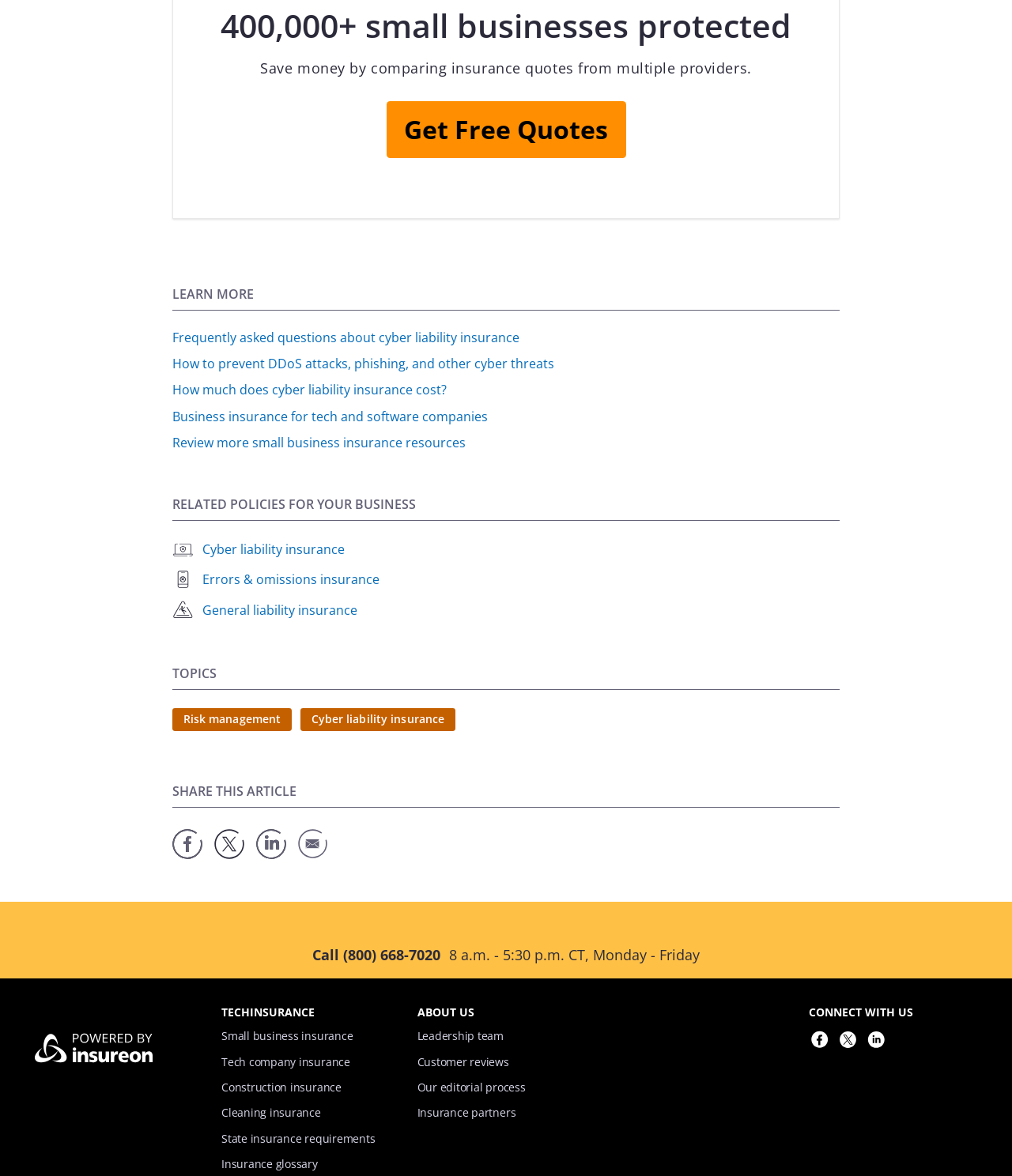Please determine the bounding box coordinates of the area that needs to be clicked to complete this task: 'Learn more about cyber liability insurance'. The coordinates must be four float numbers between 0 and 1, formatted as [left, top, right, bottom].

[0.17, 0.46, 0.341, 0.475]